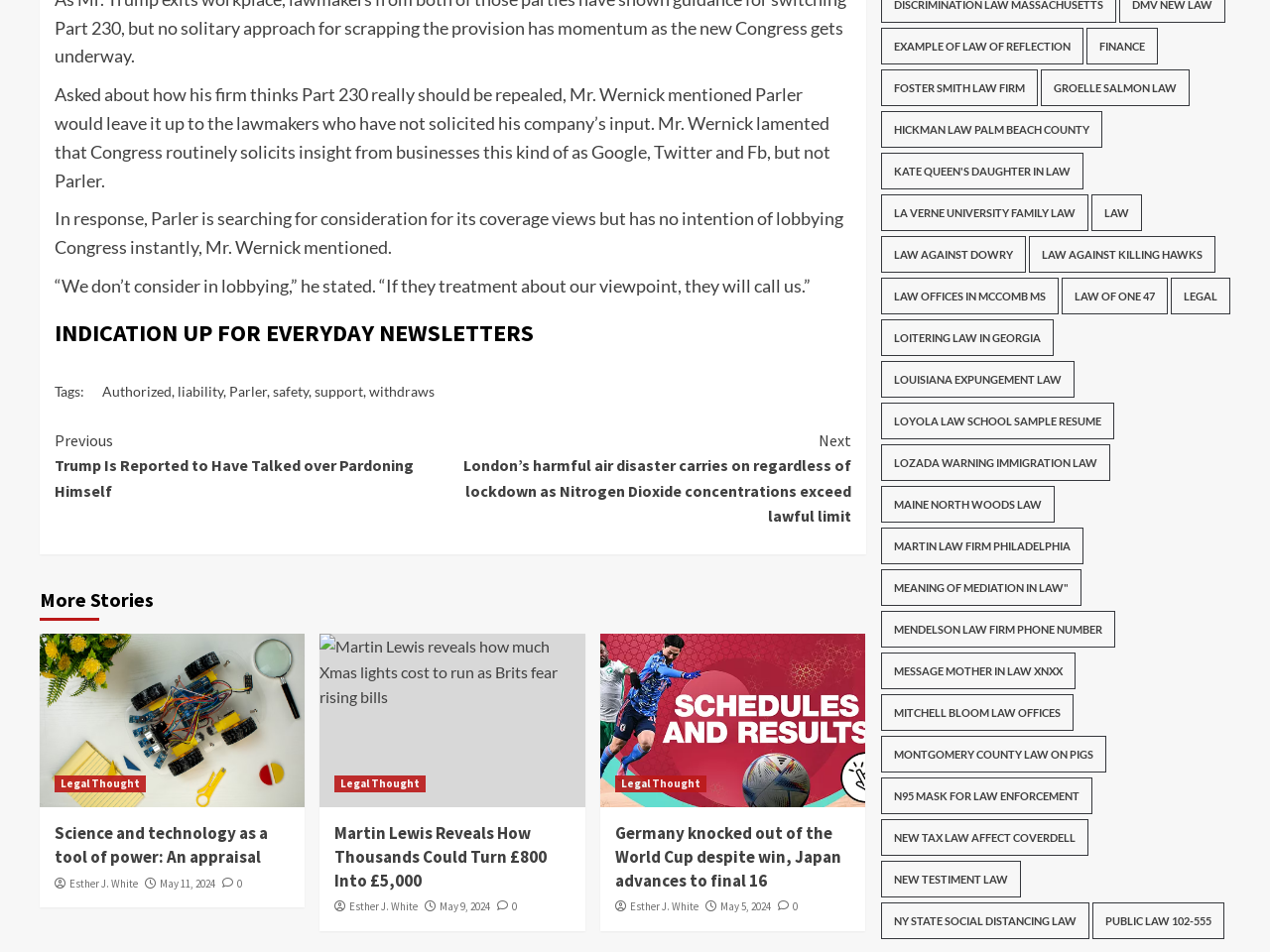Return the bounding box coordinates of the UI element that corresponds to this description: "Foster Smith Law Firm". The coordinates must be given as four float numbers in the range of 0 and 1, [left, top, right, bottom].

[0.693, 0.073, 0.817, 0.112]